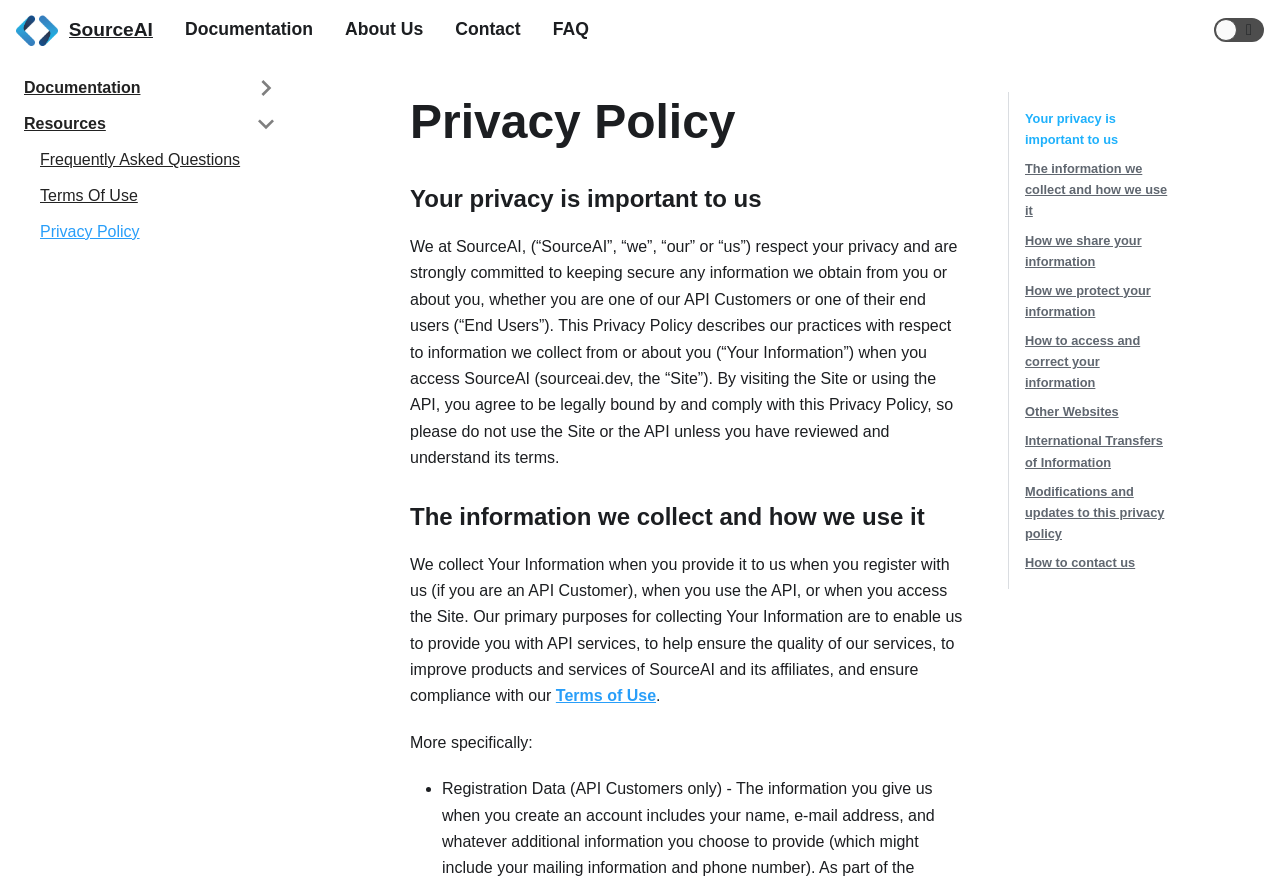Determine the bounding box coordinates for the area you should click to complete the following instruction: "Click the SourceAI logo".

[0.012, 0.016, 0.119, 0.053]